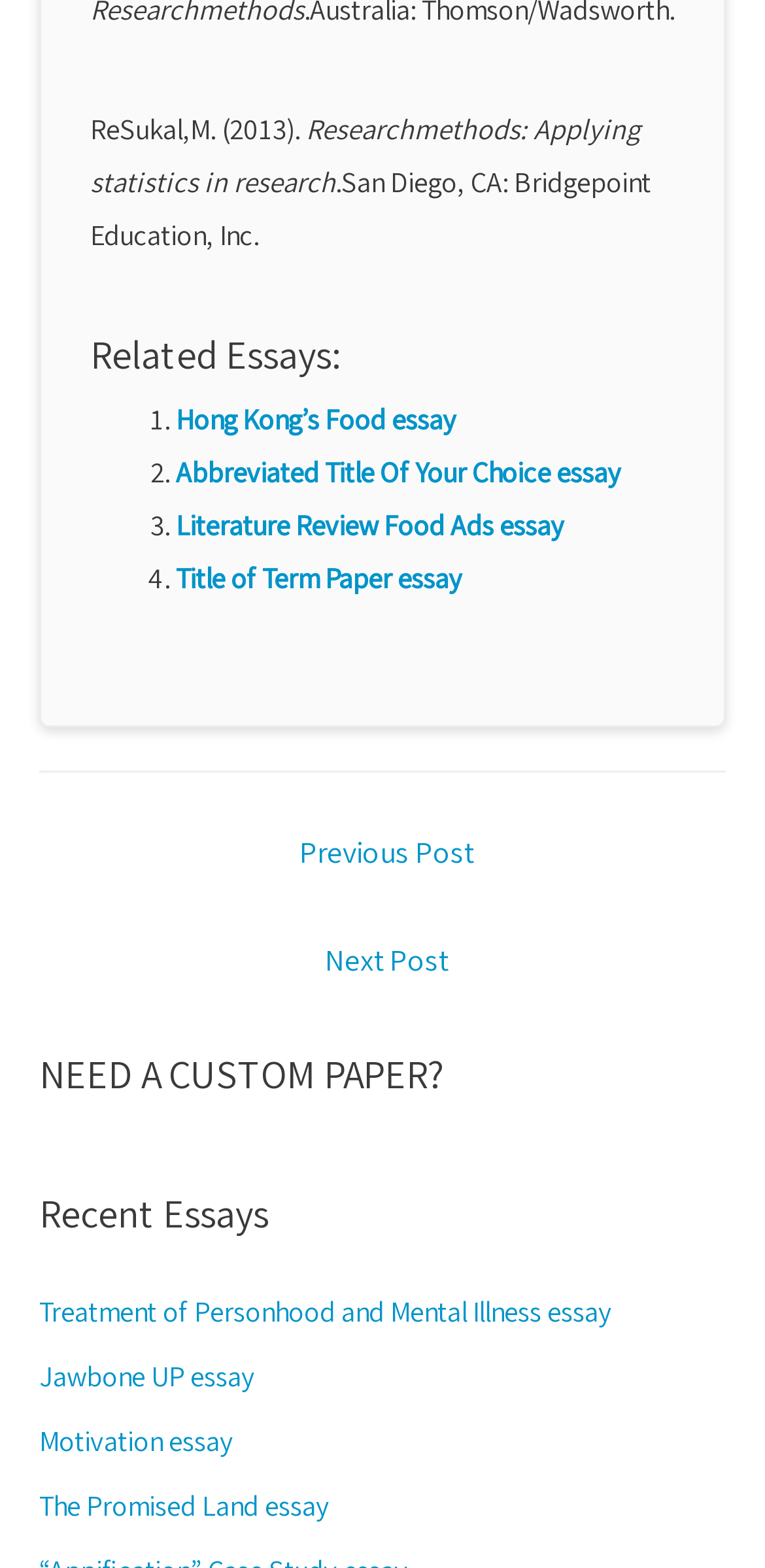Please provide the bounding box coordinate of the region that matches the element description: Hong Kong’s Food essay. Coordinates should be in the format (top-left x, top-left y, bottom-right x, bottom-right y) and all values should be between 0 and 1.

[0.23, 0.255, 0.597, 0.279]